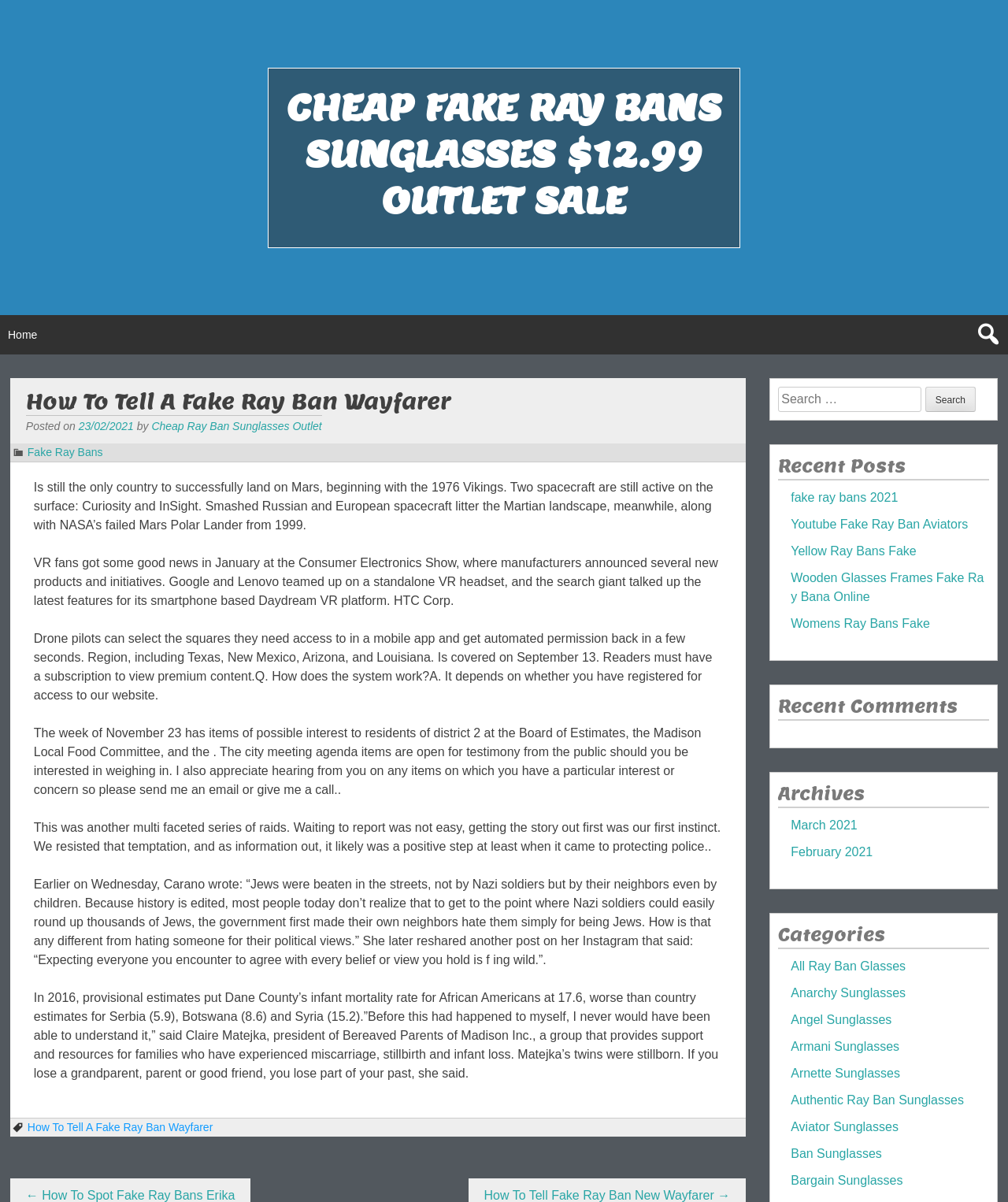Identify the bounding box coordinates of the clickable region necessary to fulfill the following instruction: "Click on the 'Home' link". The bounding box coordinates should be four float numbers between 0 and 1, i.e., [left, top, right, bottom].

[0.0, 0.262, 0.045, 0.295]